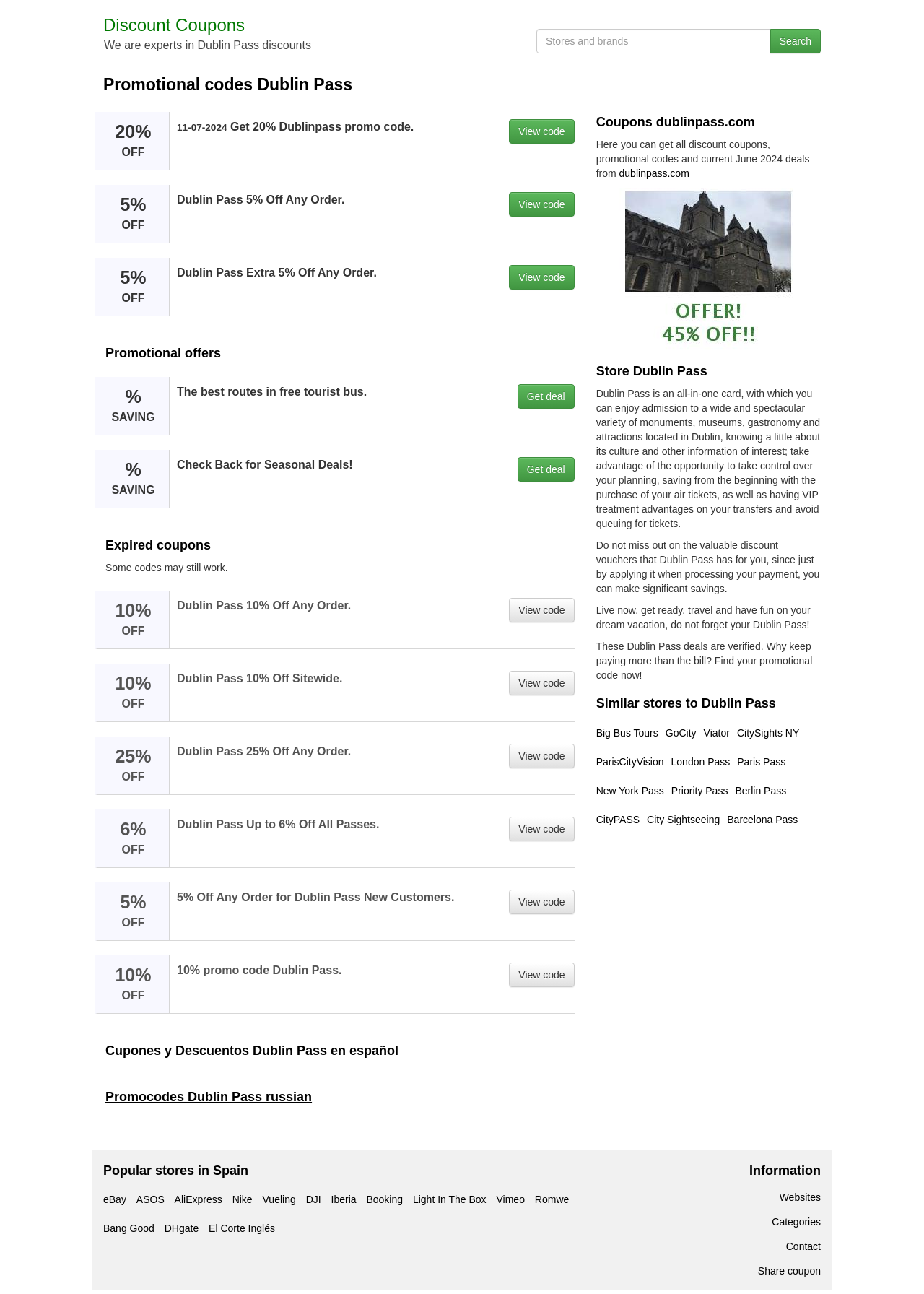Based on the image, give a detailed response to the question: What is the purpose of Dublin Pass?

I inferred the answer by reading the StaticText element with the content 'Dublin Pass is an all-in-one card, with which you can enjoy admission to a wide and spectacular variety of monuments, museums, gastronomy and attractions located in Dublin...' which explains the purpose of Dublin Pass.